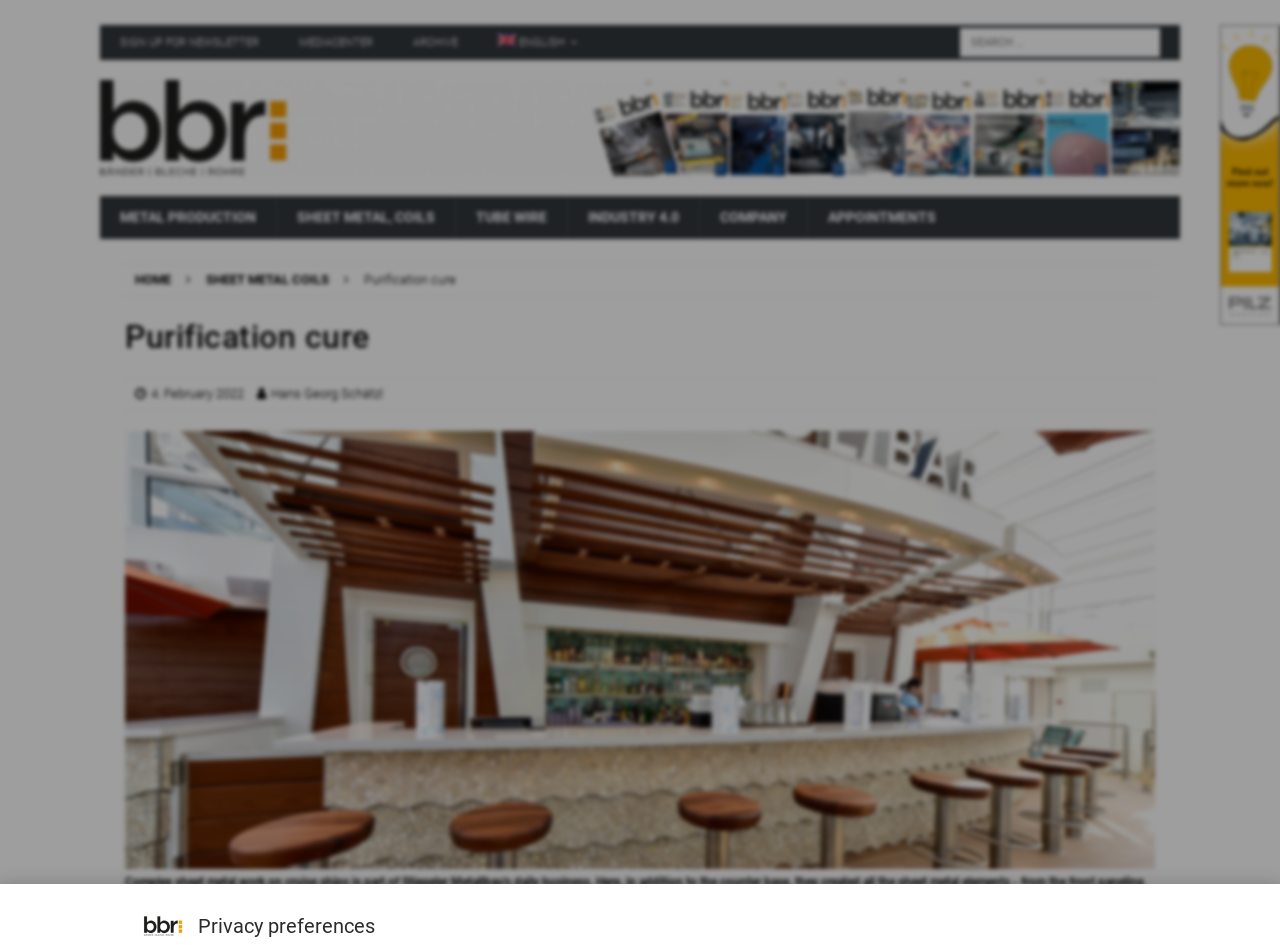Mark the bounding box of the element that matches the following description: "Terms of Service".

None